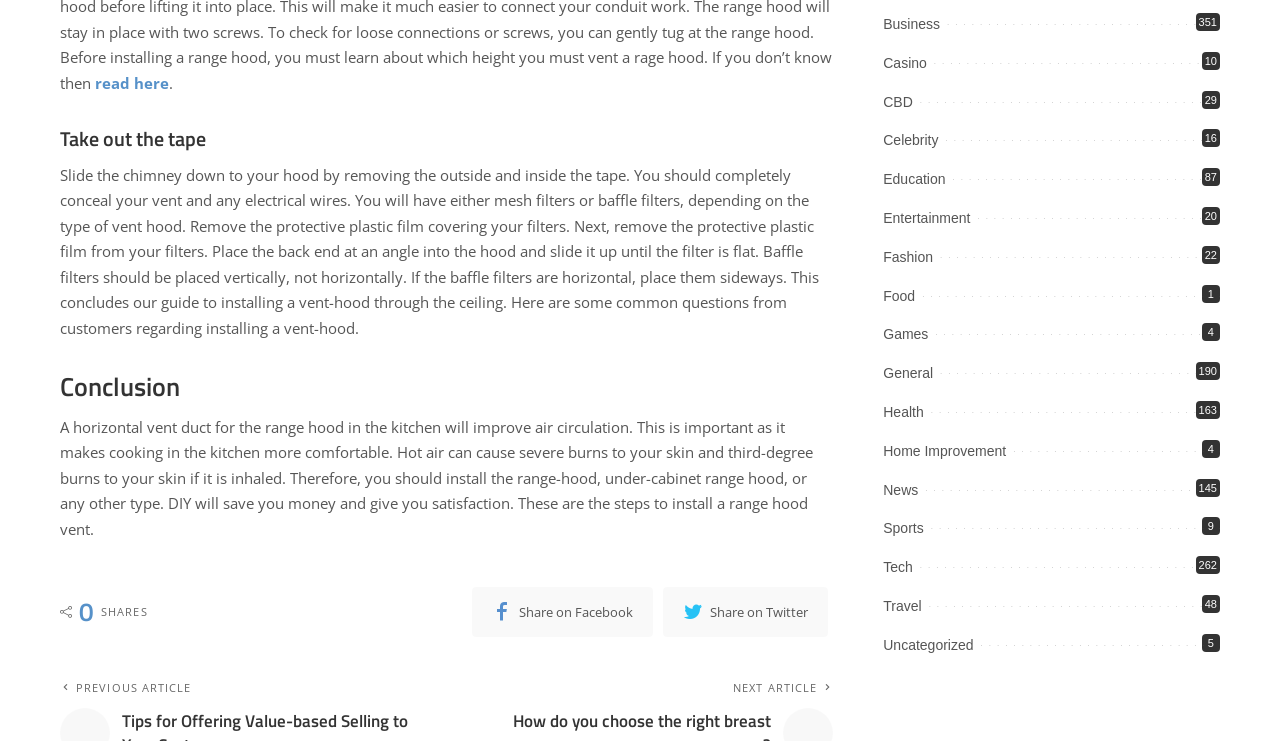Please identify the bounding box coordinates of the element's region that should be clicked to execute the following instruction: "Share on Twitter". The bounding box coordinates must be four float numbers between 0 and 1, i.e., [left, top, right, bottom].

[0.518, 0.793, 0.647, 0.86]